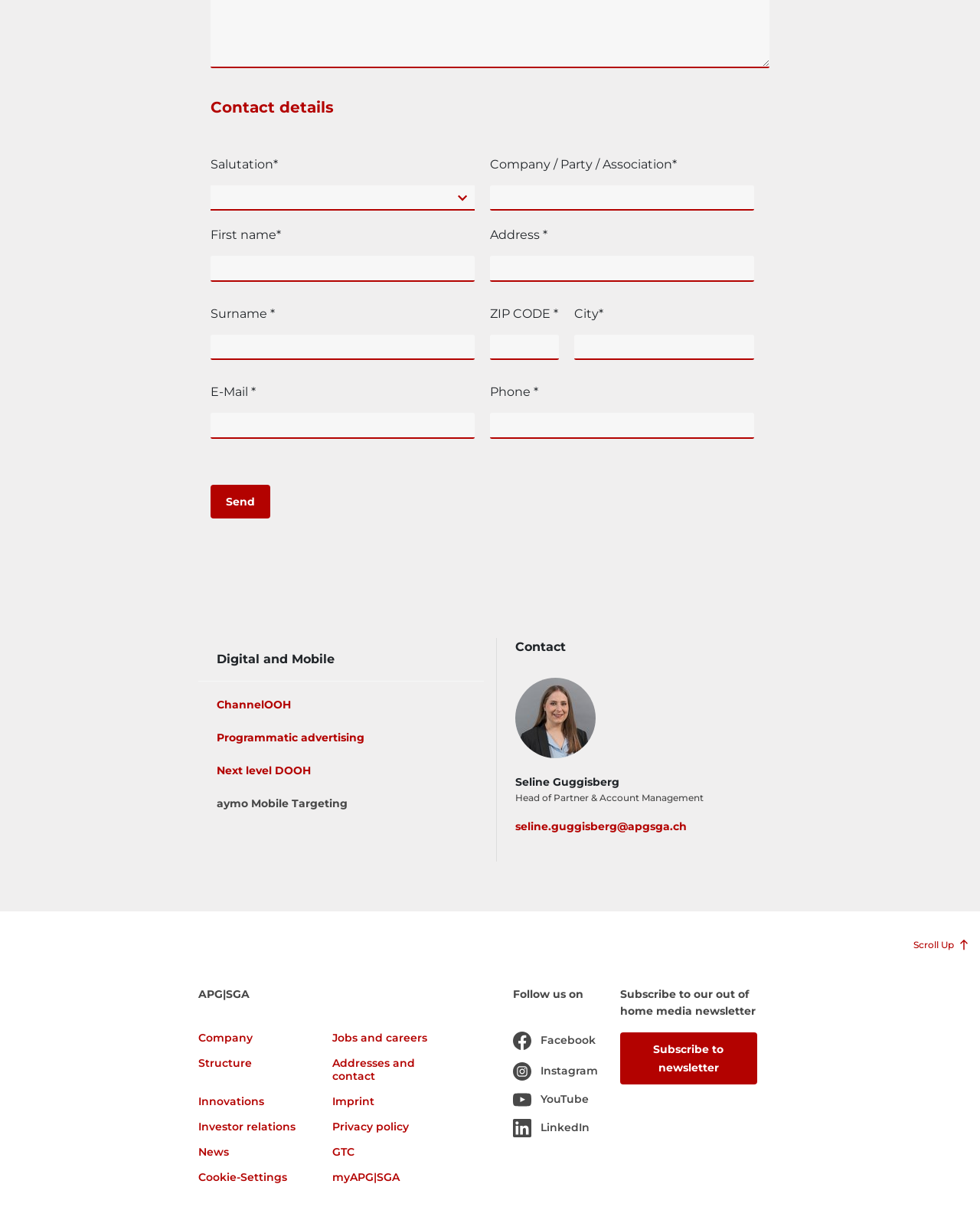Provide a short answer using a single word or phrase for the following question: 
What is the purpose of this form?

Contact form